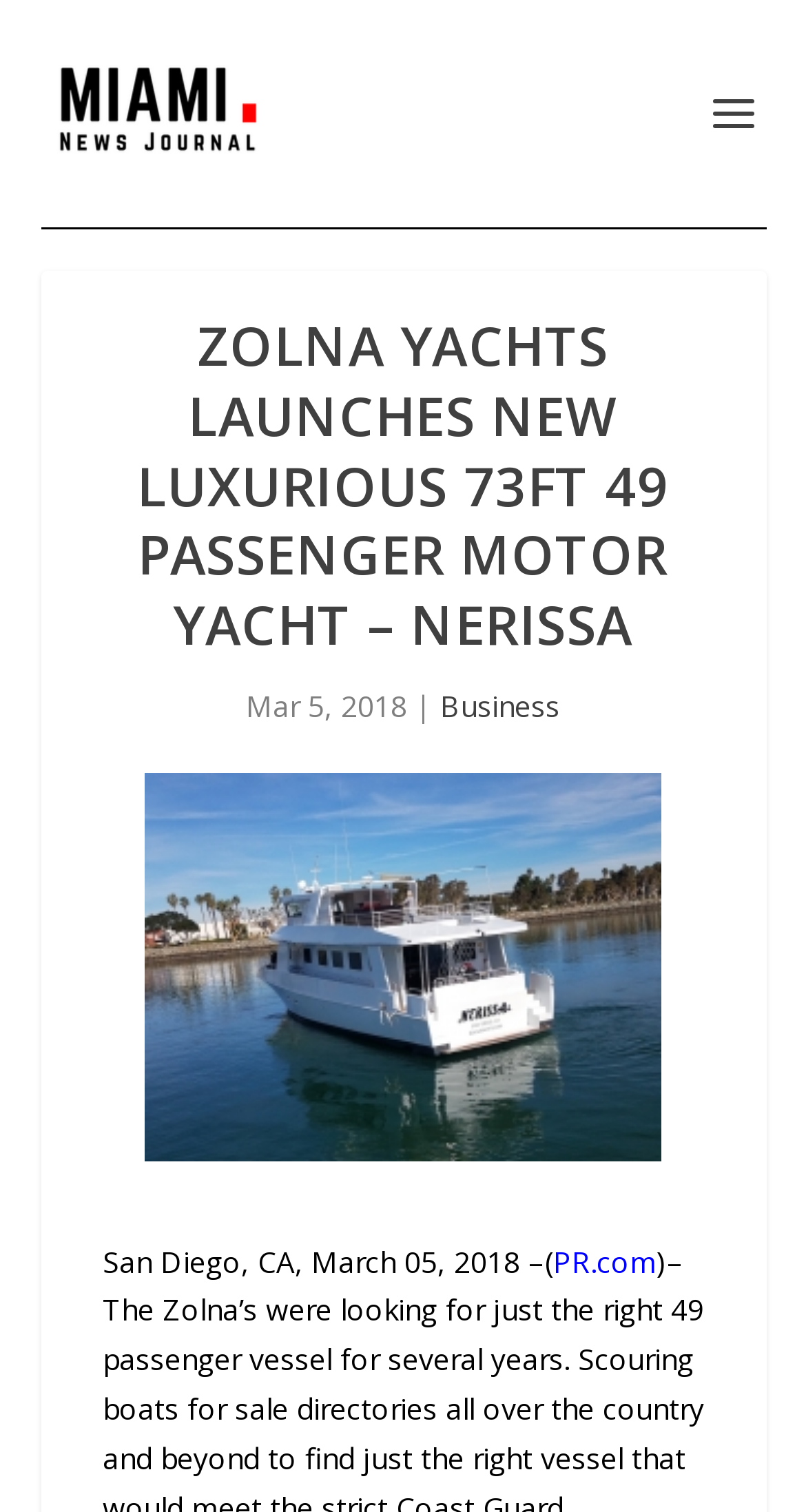Respond to the following question with a brief word or phrase:
What is the source of the news article?

PR.com